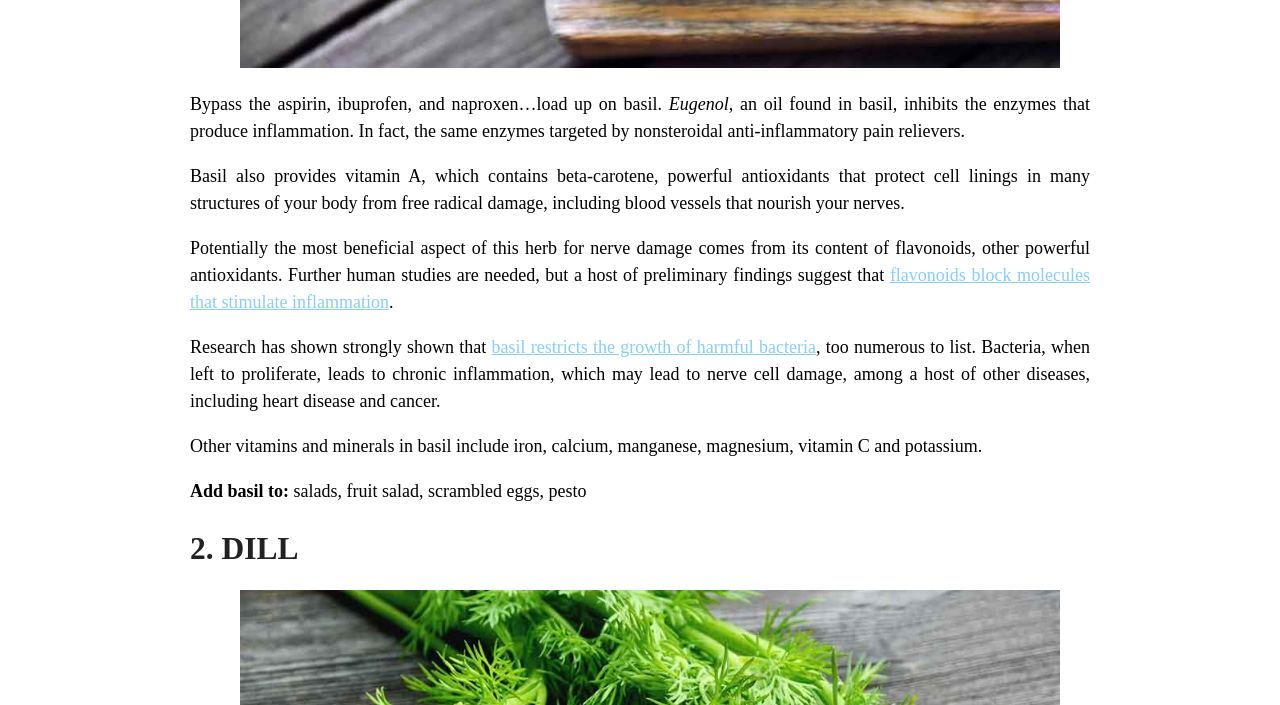How can basil be consumed?
Give a detailed response to the question by analyzing the screenshot.

The text suggests adding basil to various dishes, such as salads, fruit salad, scrambled eggs, and pesto, to incorporate its benefits into one's diet.